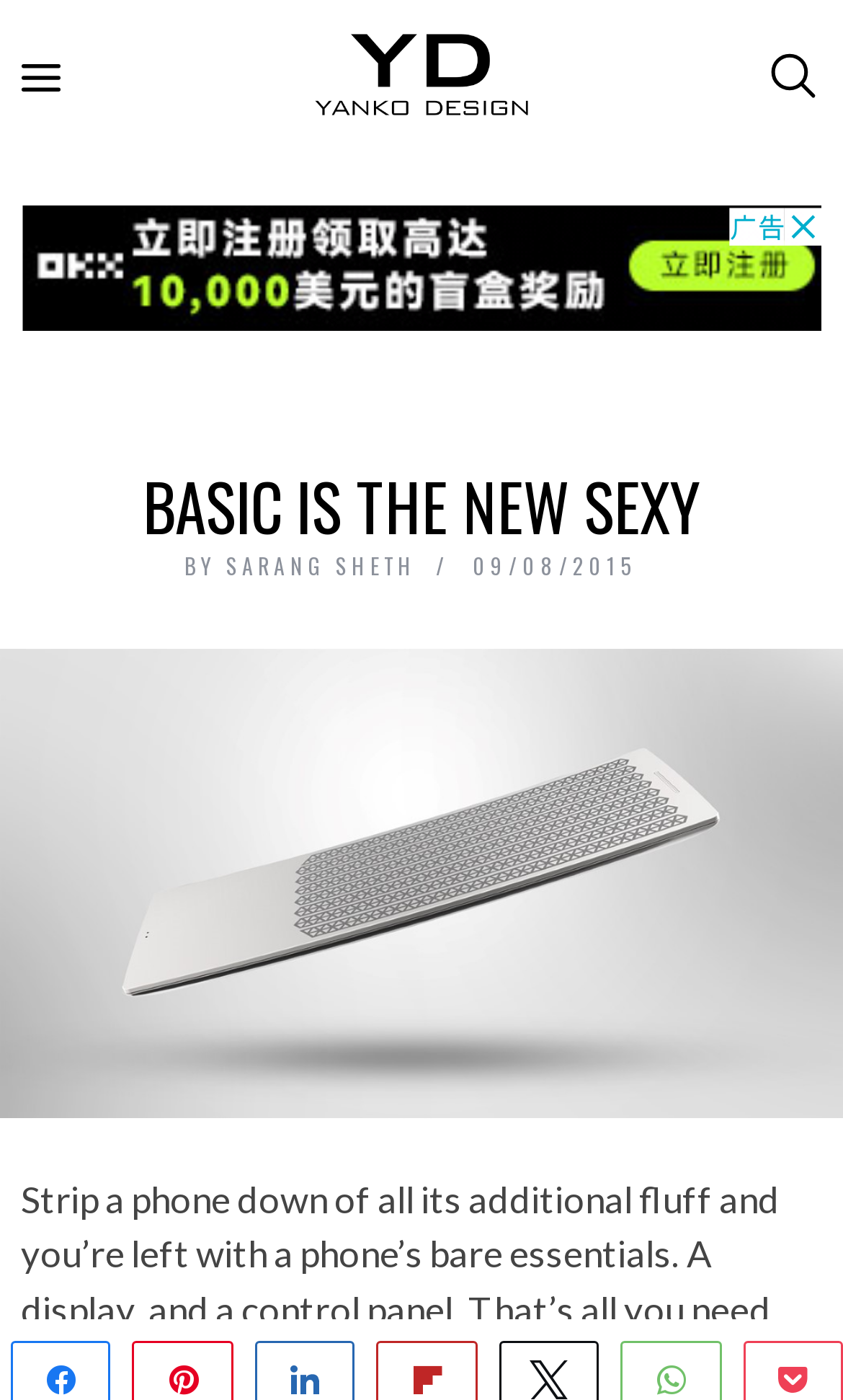Summarize the webpage with a detailed and informative caption.

The webpage appears to be an article page from Yanko Design, a modern industrial design news website. At the top, there is a search bar with a textbox and a button, allowing users to search for specific content. 

To the left of the search bar, there is a link to the website's homepage. Below the search bar, there is a large header section that spans the entire width of the page. This section contains the title of the article, "BASIC IS THE NEW SEXY", in large font, followed by the author's name, "SARANG SHETH", and the publication date, "09/08/2015". 

Below the header section, there is a large image that takes up most of the page's width, showcasing a design concept for a minimalist phone, referred to as "luna_phone_1". The image is accompanied by an advertisement iframe that occupies the top-left corner of the page.